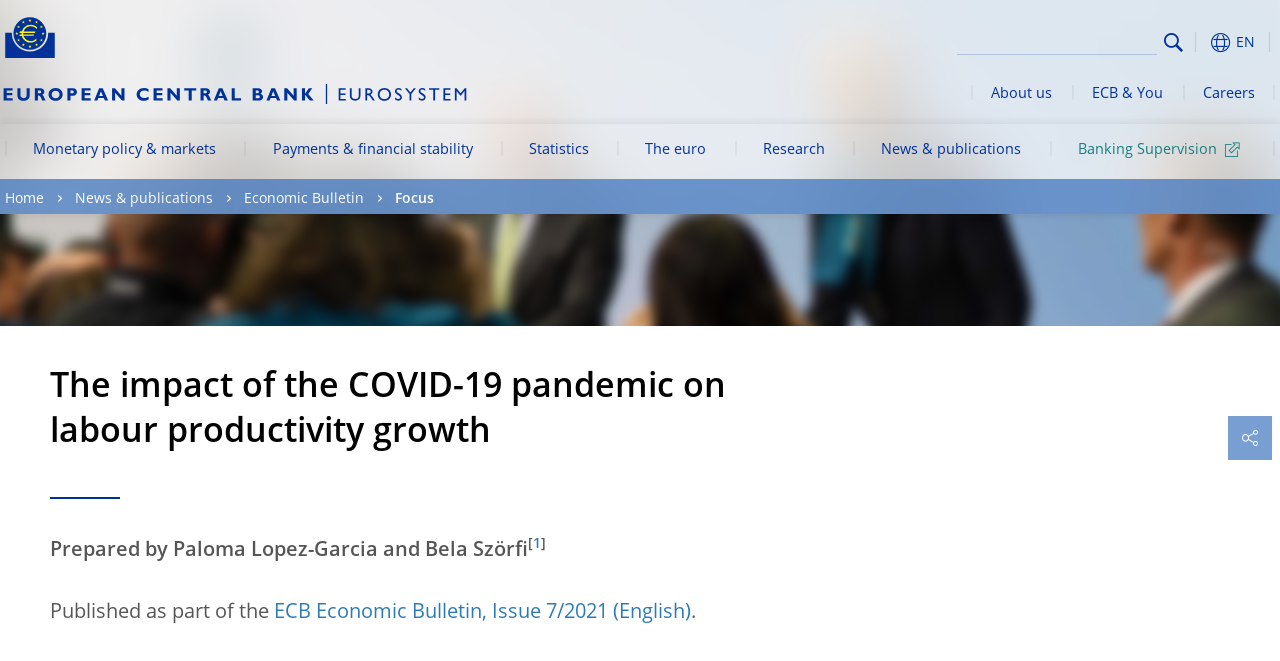What is the purpose of the search box?
Please answer the question with as much detail as possible using the screenshot.

The purpose of the search box can be inferred from the placeholder text 'Search' and the search icon next to it, which suggests that users can input keywords to search for relevant information on the webpage.